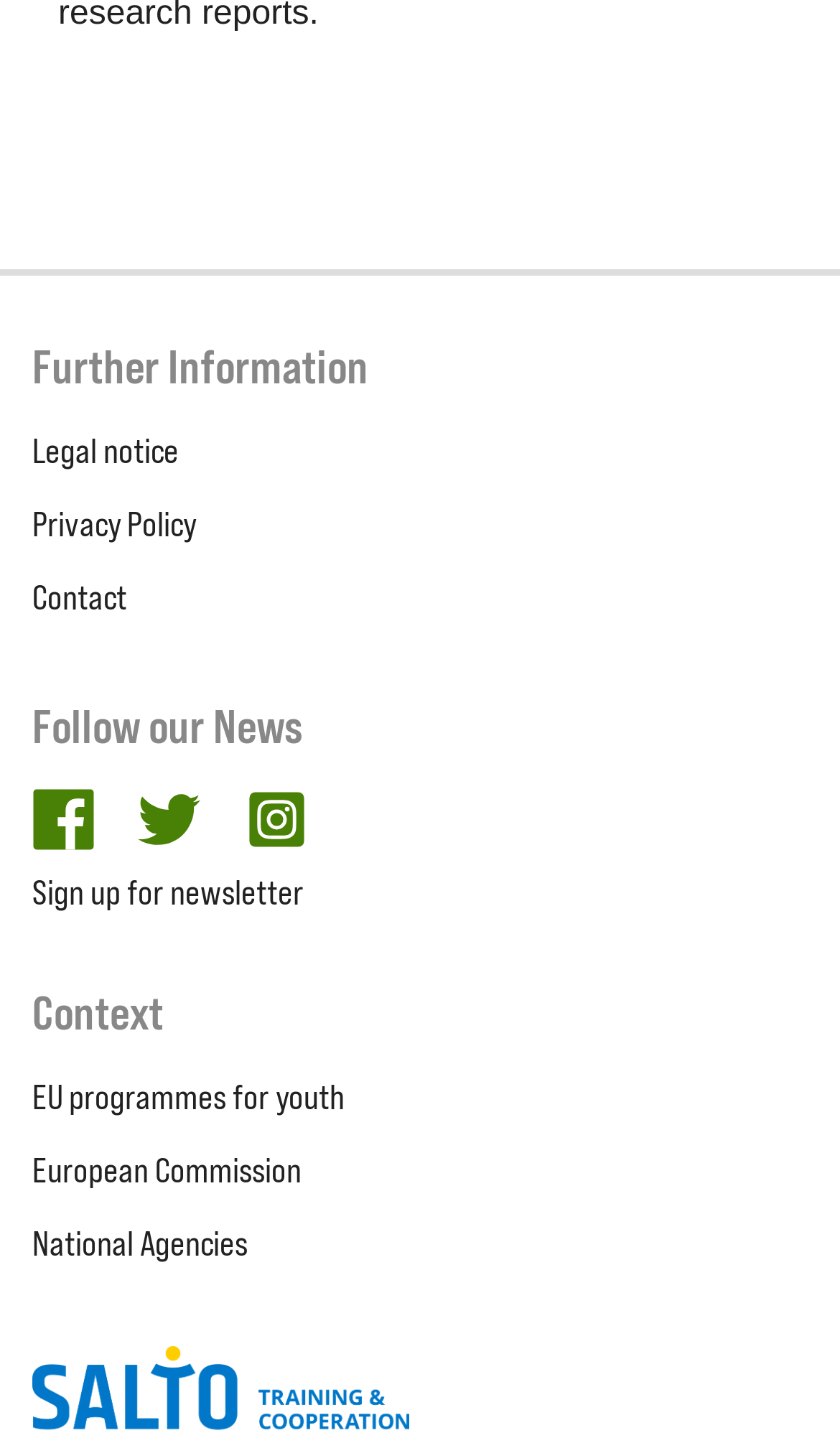Determine the bounding box coordinates of the region I should click to achieve the following instruction: "Sign up for newsletter". Ensure the bounding box coordinates are four float numbers between 0 and 1, i.e., [left, top, right, bottom].

[0.038, 0.606, 0.362, 0.634]